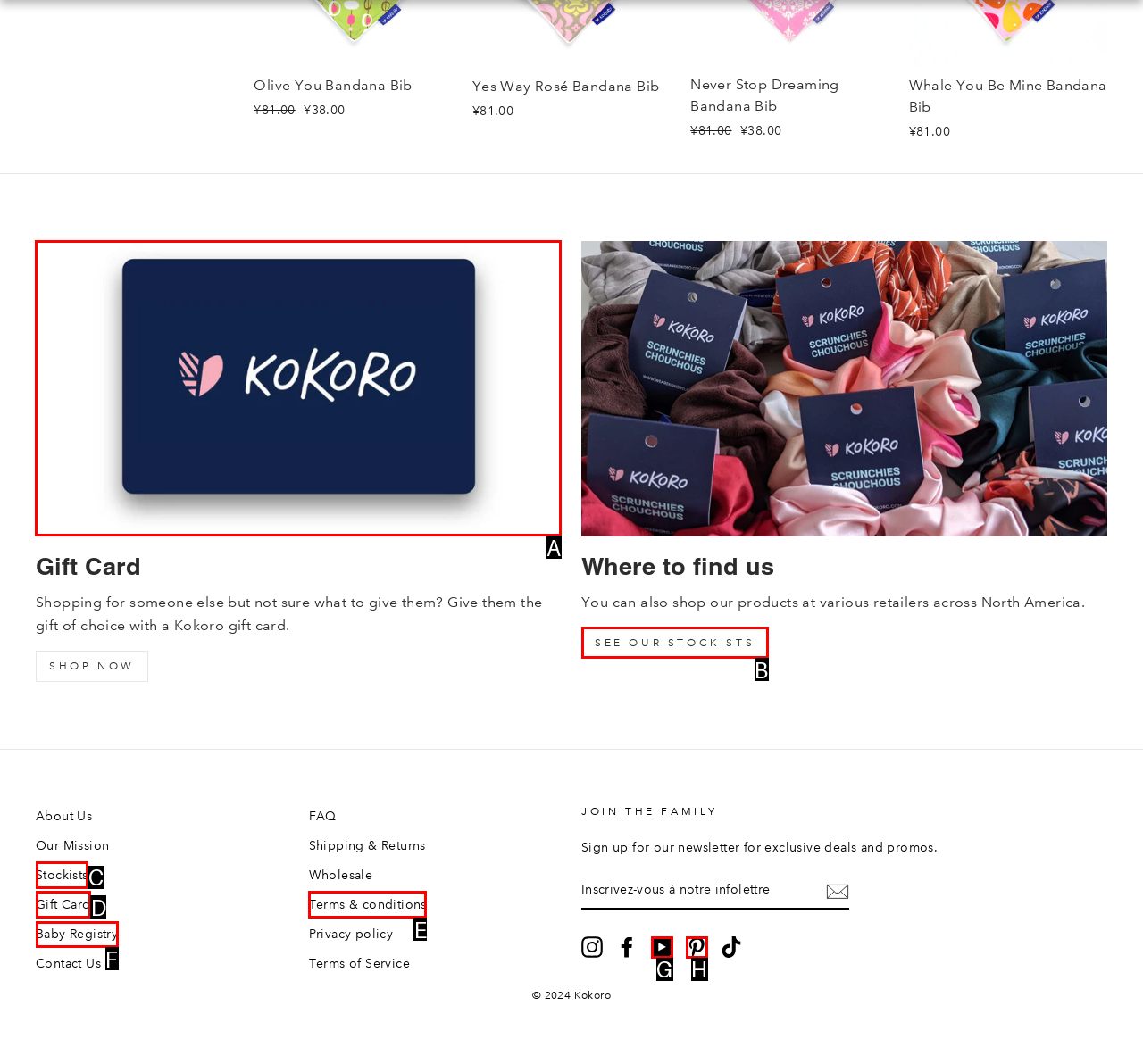From the given choices, which option should you click to complete this task: Click on 'Gift Card'? Answer with the letter of the correct option.

A